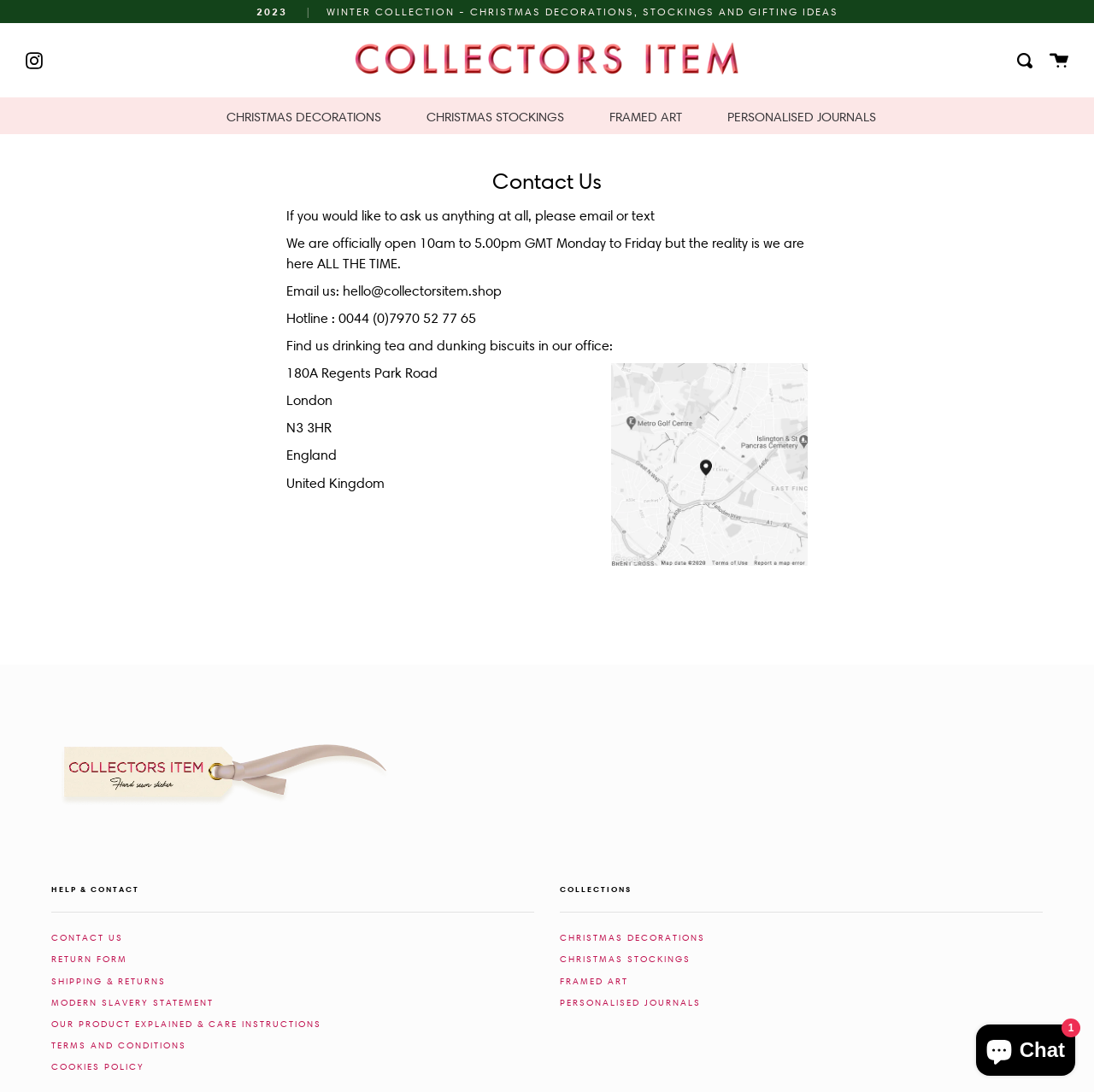Create a full and detailed caption for the entire webpage.

The webpage is titled "Contact Us – Collectors Item" and has a prominent header section at the top with a search bar, links to Instagram, and a cart icon. Below the header, there is a section with a heading "Collectors Item" that contains a link and an image.

The main content of the page is divided into two columns. The left column has a heading "Contact Us" and contains contact information, including an email address, phone number, and physical address. There is also a section with links to help and contact resources, such as a return form, shipping and returns information, and terms and conditions.

The right column has a heading "COLLECTIONS" and contains links to various product categories, including Christmas decorations, Christmas stockings, framed art, and personalized journals. There are also links to other resources, such as a modern slavery statement and a cookies policy.

At the bottom of the page, there is a chat window with a button to expand or collapse it. The chat window has an image and is labeled "Shopify online store chat".